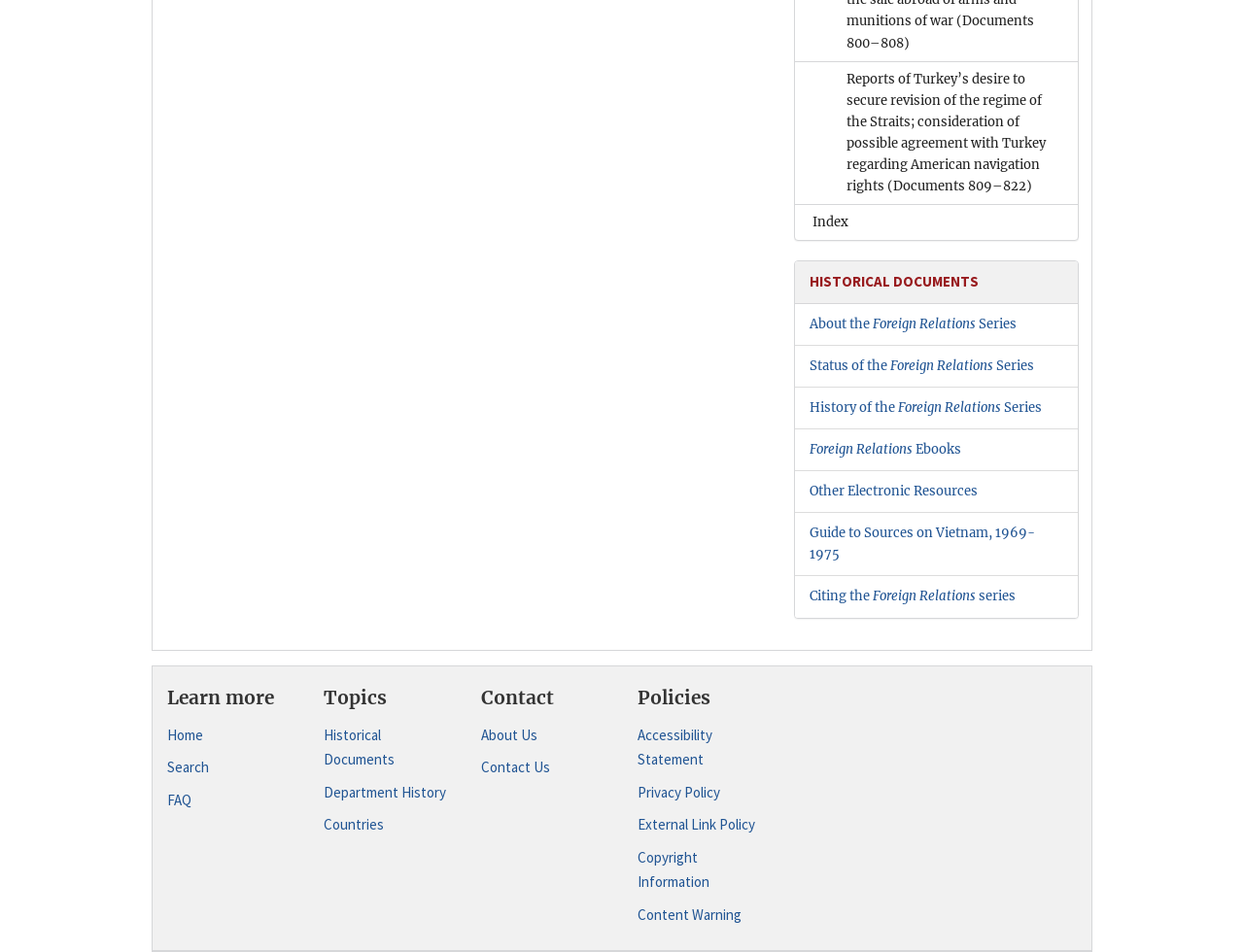Specify the bounding box coordinates of the area that needs to be clicked to achieve the following instruction: "View historical documents".

[0.651, 0.285, 0.855, 0.308]